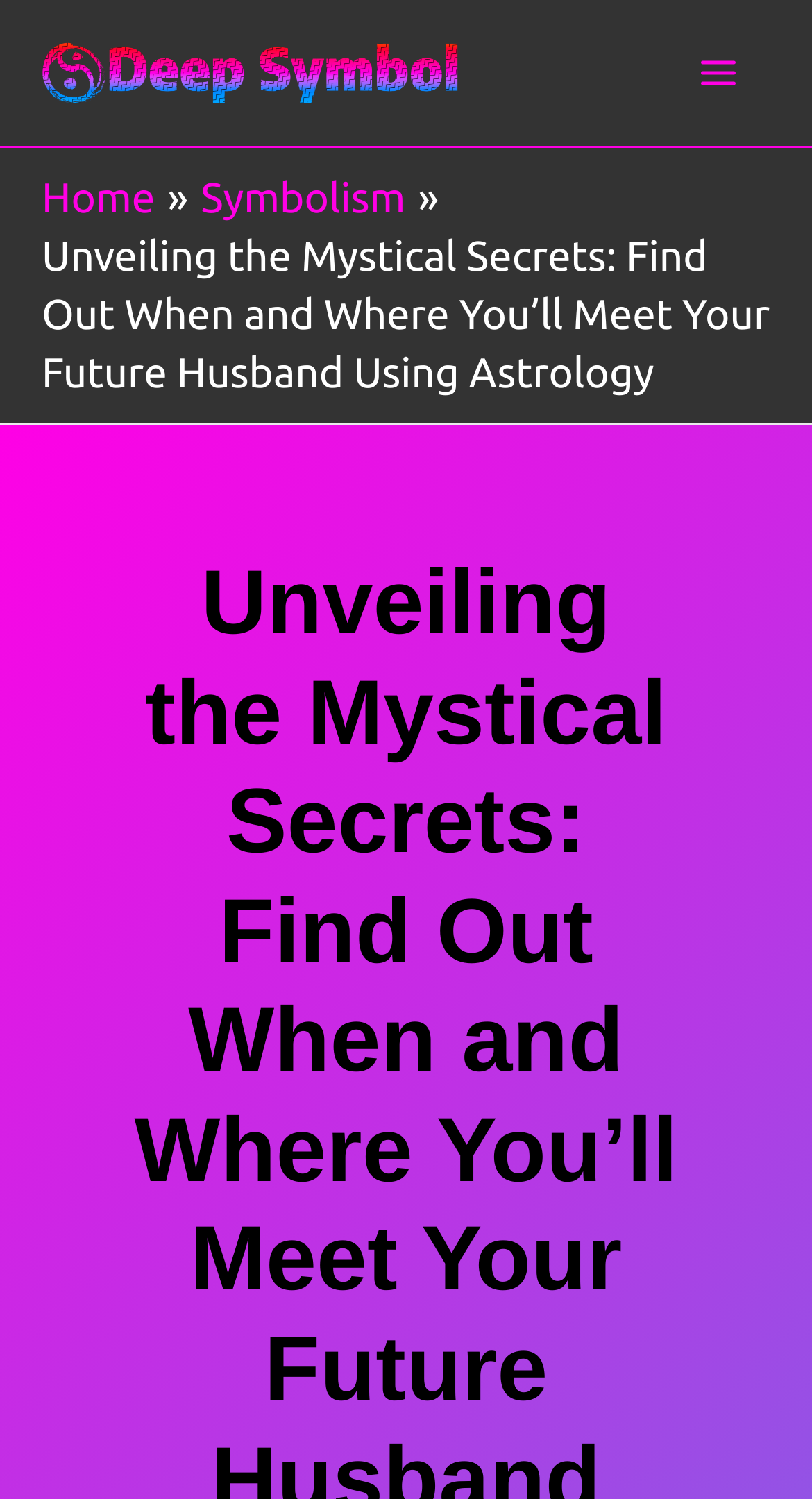Identify the bounding box coordinates for the UI element described as: "Home". The coordinates should be provided as four floats between 0 and 1: [left, top, right, bottom].

[0.051, 0.115, 0.191, 0.147]